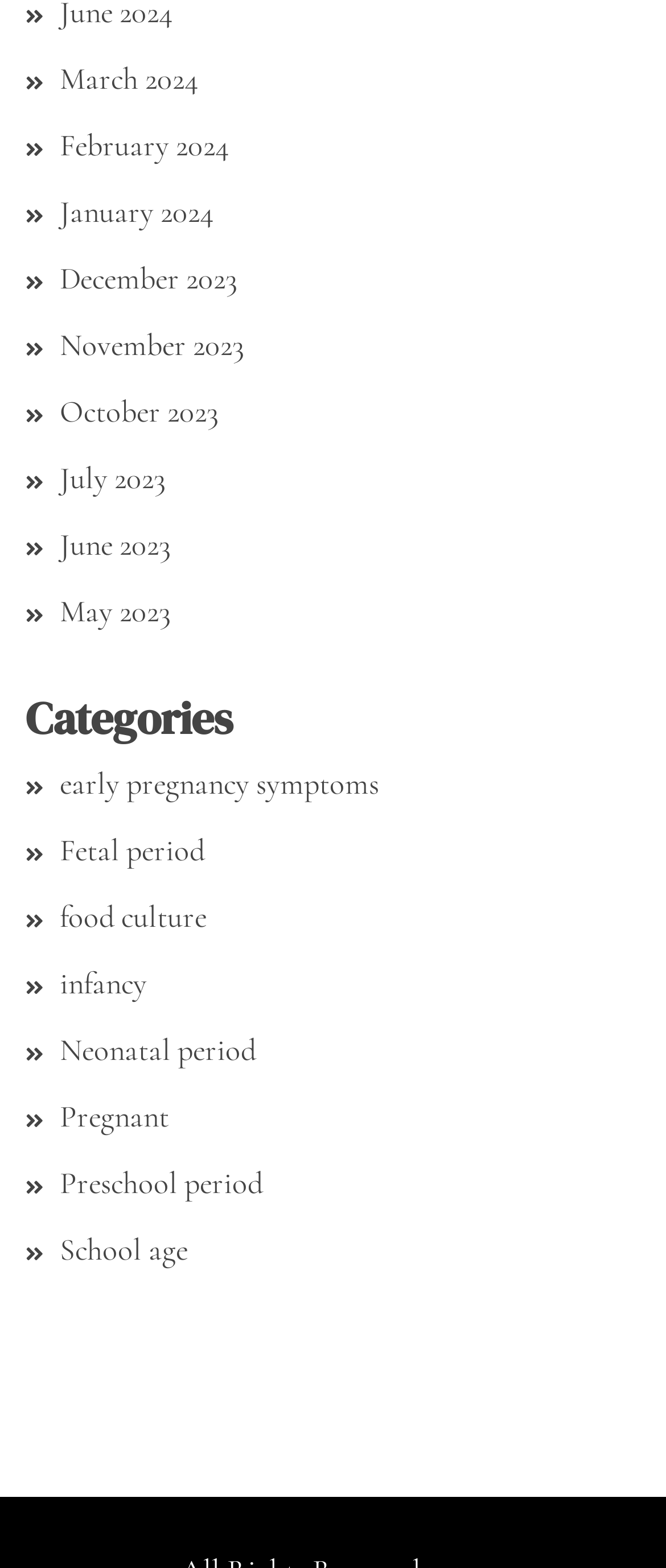Determine the bounding box coordinates of the clickable element necessary to fulfill the instruction: "Discover food culture". Provide the coordinates as four float numbers within the 0 to 1 range, i.e., [left, top, right, bottom].

[0.09, 0.572, 0.31, 0.596]